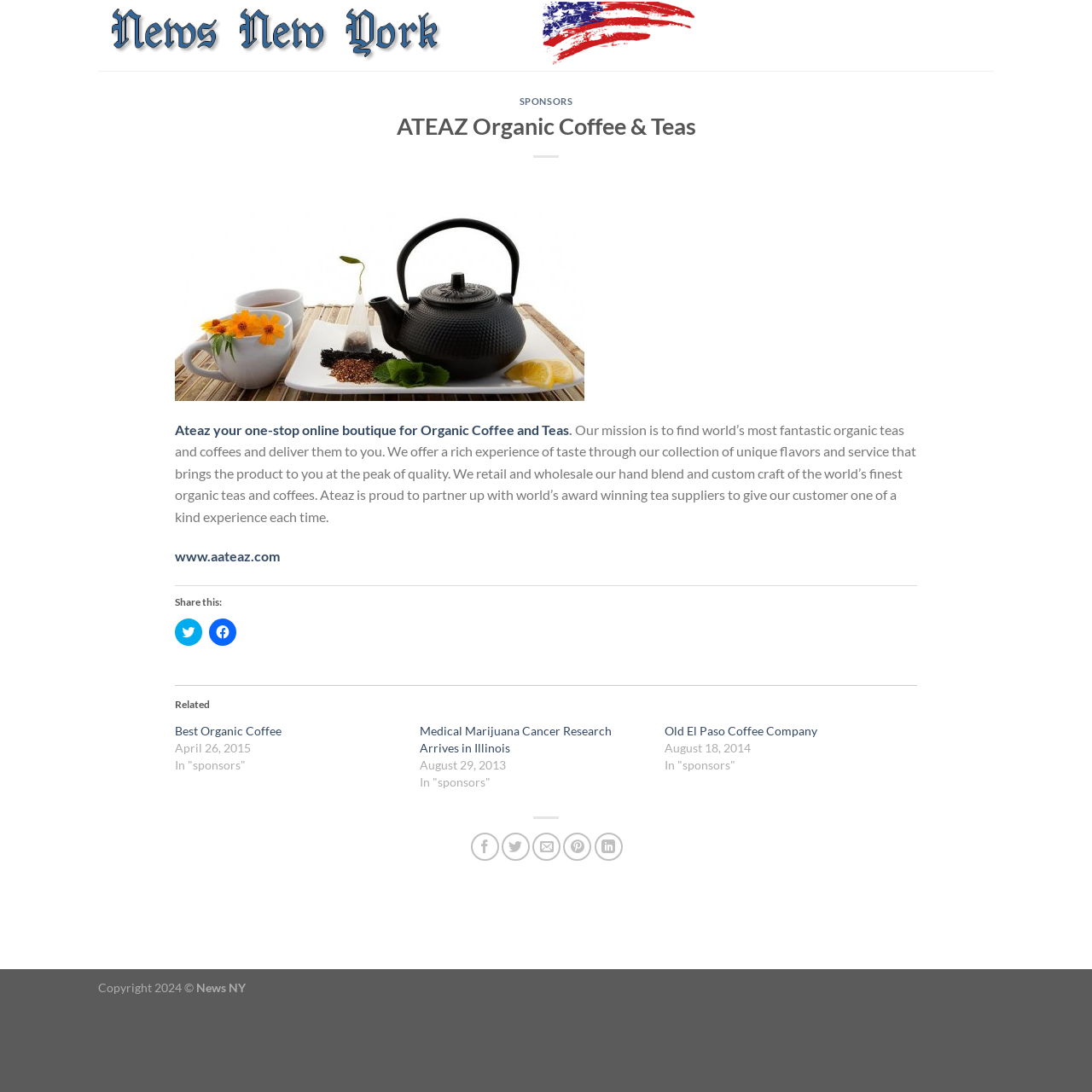Find and indicate the bounding box coordinates of the region you should select to follow the given instruction: "View product details of 2020 ladies new fashionable and casual flat anti-slip rubber sole for women casual shoes".

None